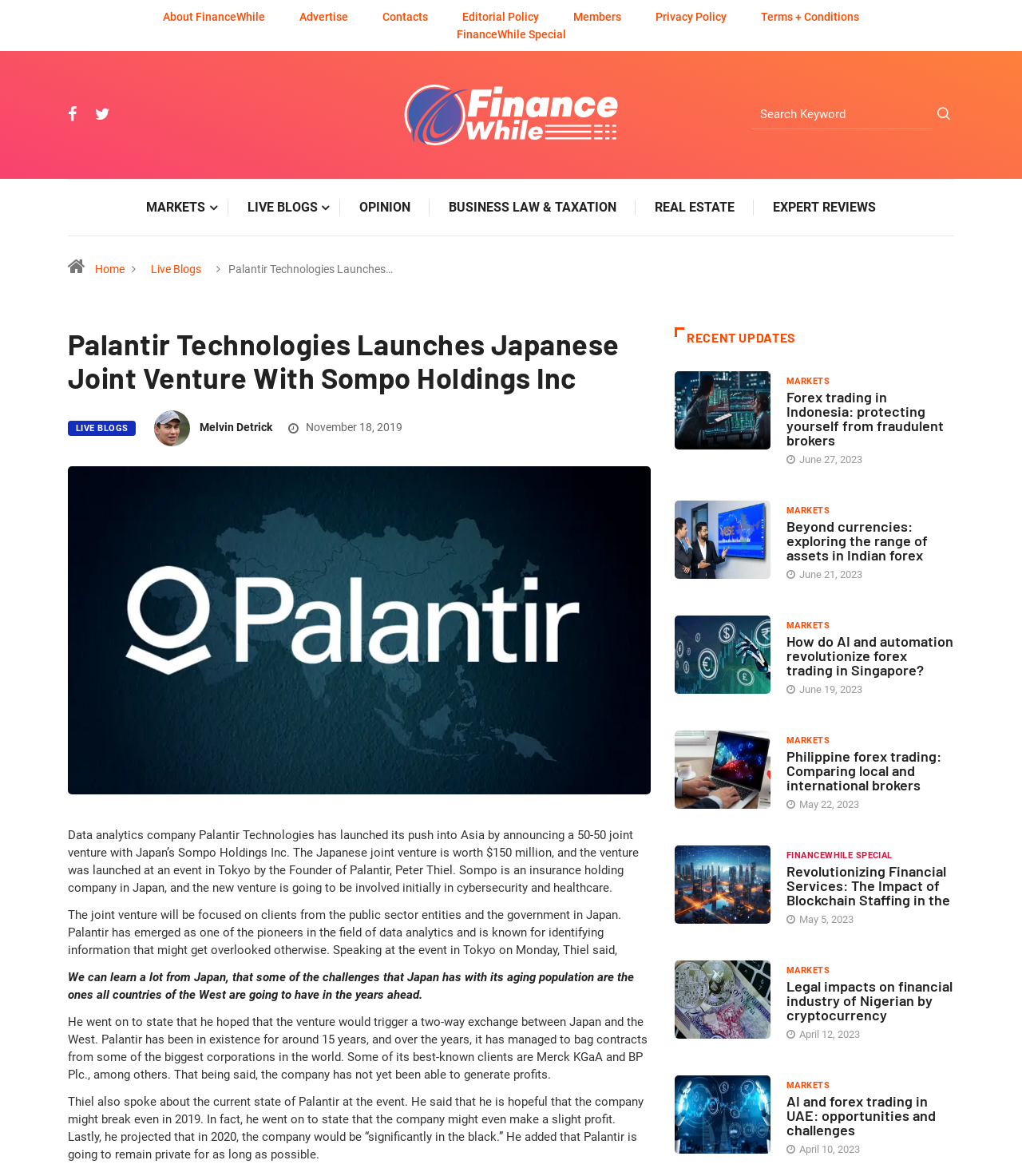What is the value of the joint venture?
Please look at the screenshot and answer in one word or a short phrase.

$150 million